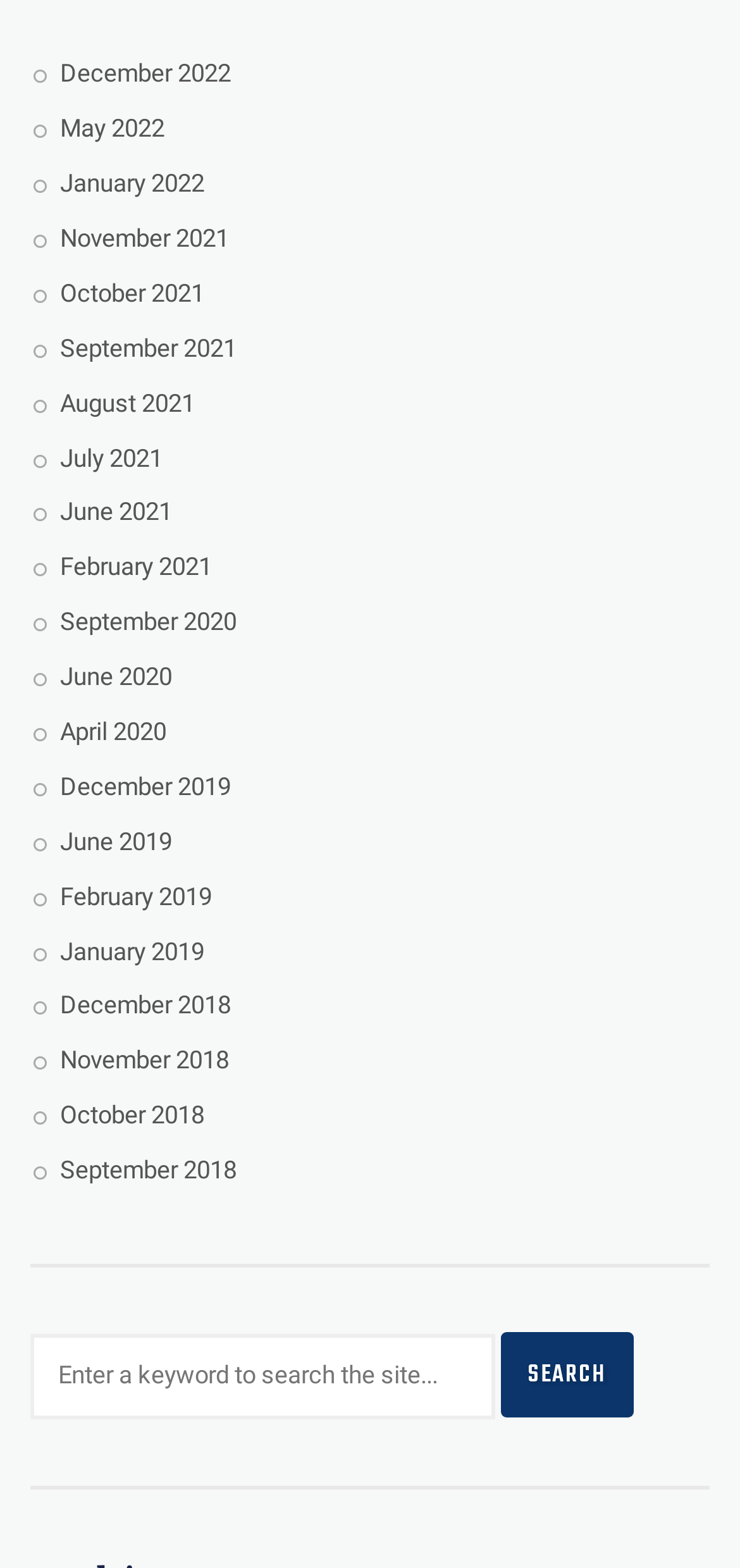Locate the bounding box coordinates of the element's region that should be clicked to carry out the following instruction: "Go to January 2022". The coordinates need to be four float numbers between 0 and 1, i.e., [left, top, right, bottom].

[0.081, 0.108, 0.276, 0.126]